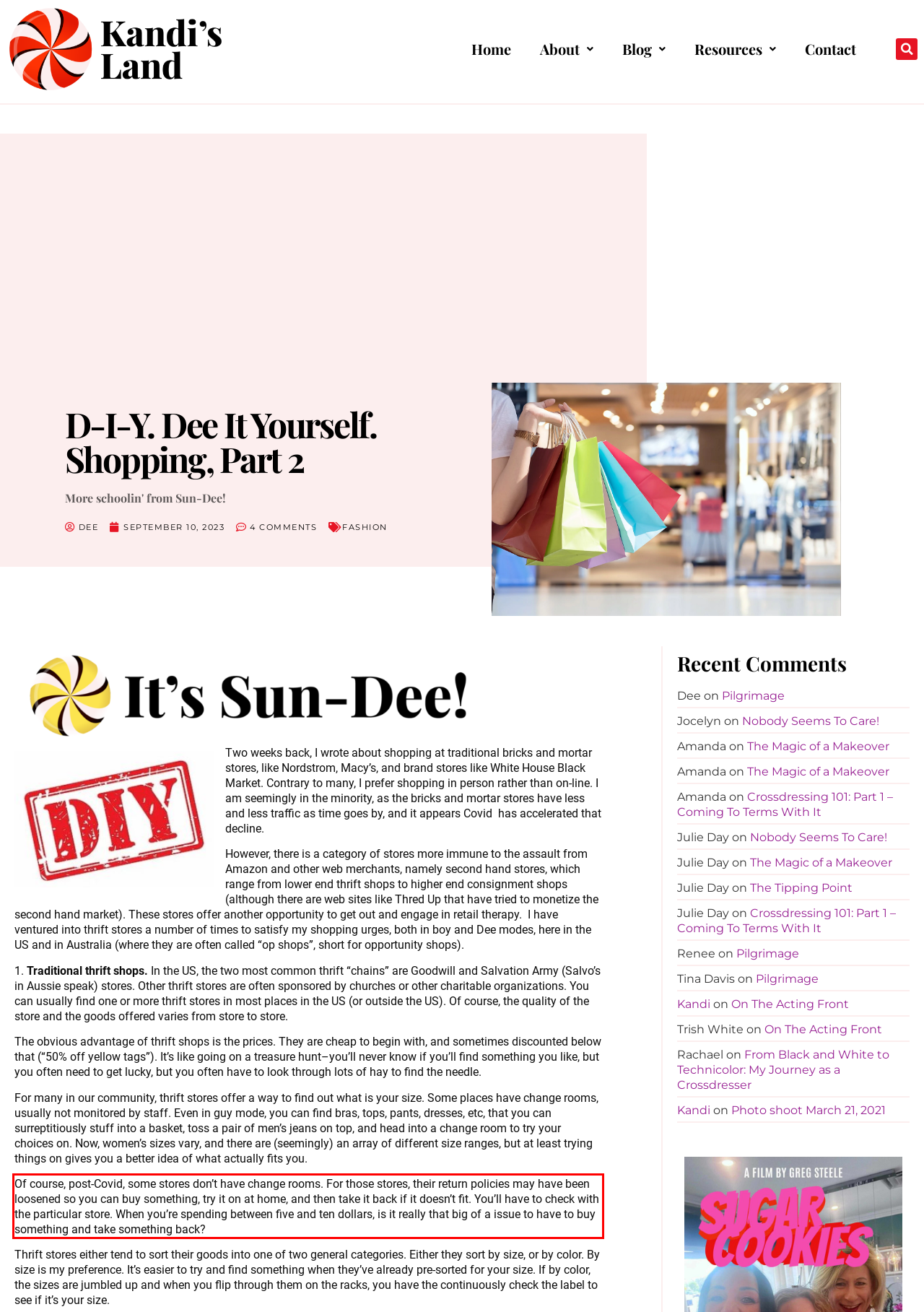With the given screenshot of a webpage, locate the red rectangle bounding box and extract the text content using OCR.

Of course, post-Covid, some stores don’t have change rooms. For those stores, their return policies may have been loosened so you can buy something, try it on at home, and then take it back if it doesn’t fit. You’ll have to check with the particular store. When you’re spending between five and ten dollars, is it really that big of a issue to have to buy something and take something back?